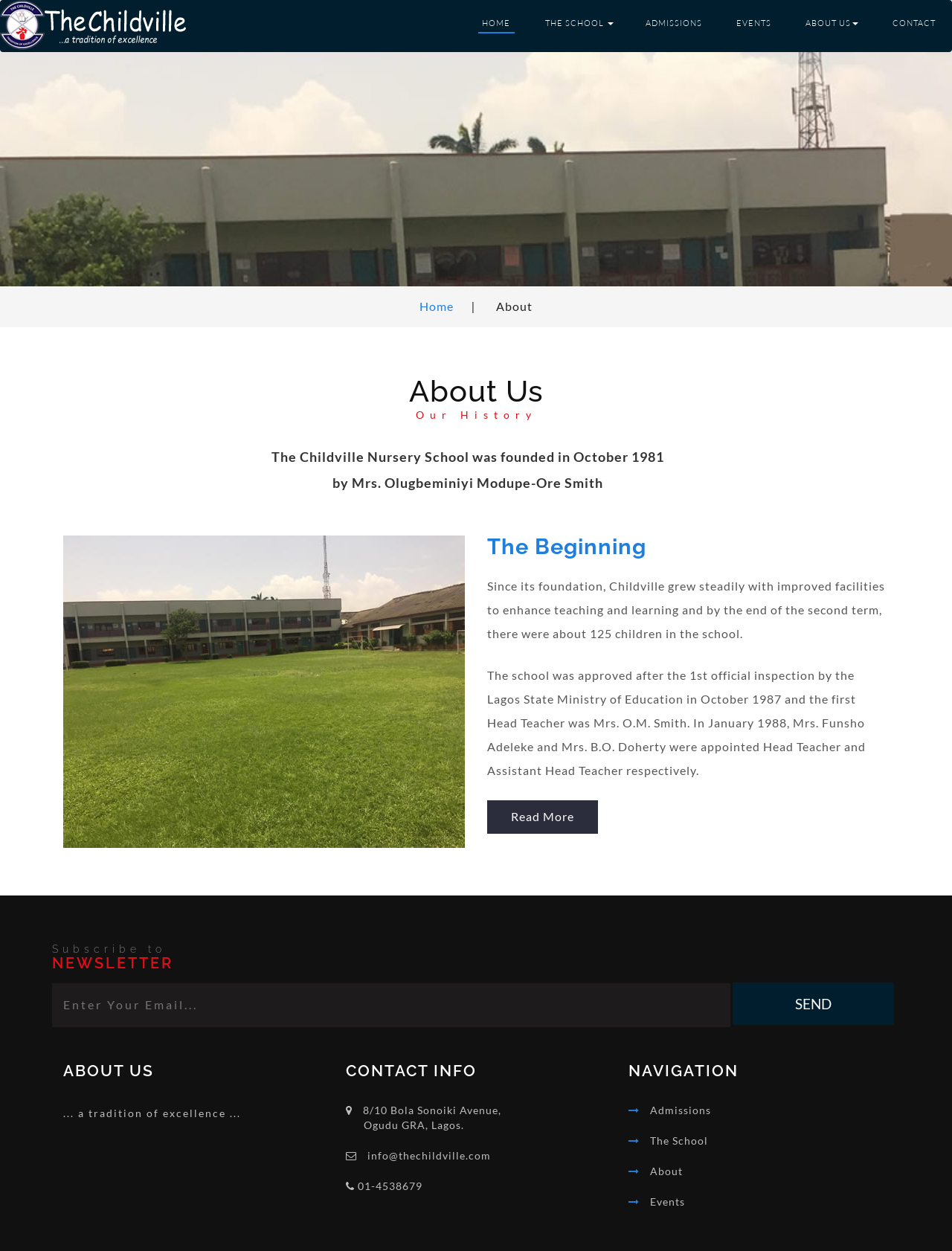Find the bounding box coordinates of the element's region that should be clicked in order to follow the given instruction: "Click Send". The coordinates should consist of four float numbers between 0 and 1, i.e., [left, top, right, bottom].

[0.77, 0.785, 0.939, 0.819]